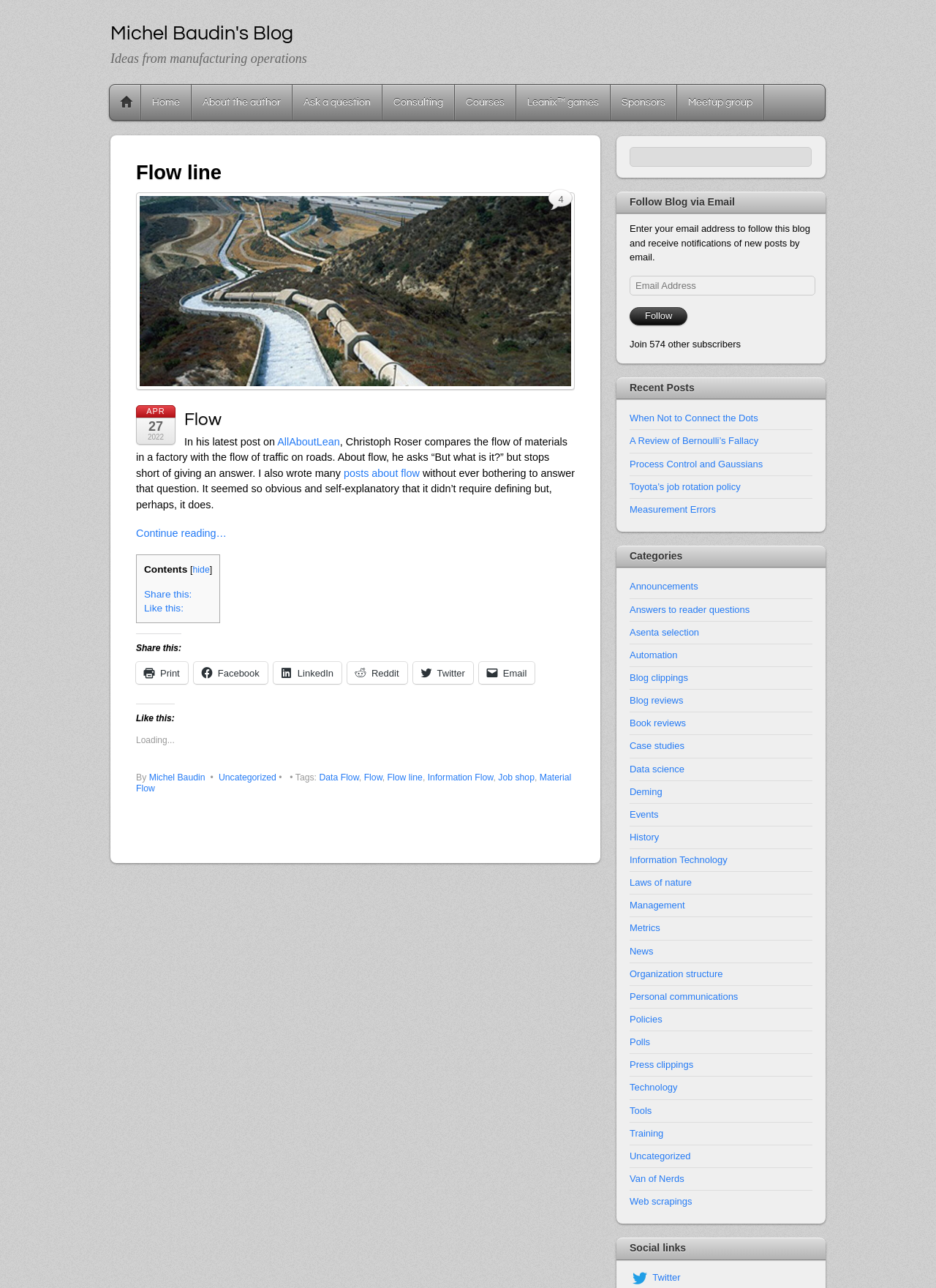Please specify the bounding box coordinates in the format (top-left x, top-left y, bottom-right x, bottom-right y), with values ranging from 0 to 1. Identify the bounding box for the UI component described as follows: A Review of Bernoulli’s Fallacy

[0.673, 0.338, 0.81, 0.347]